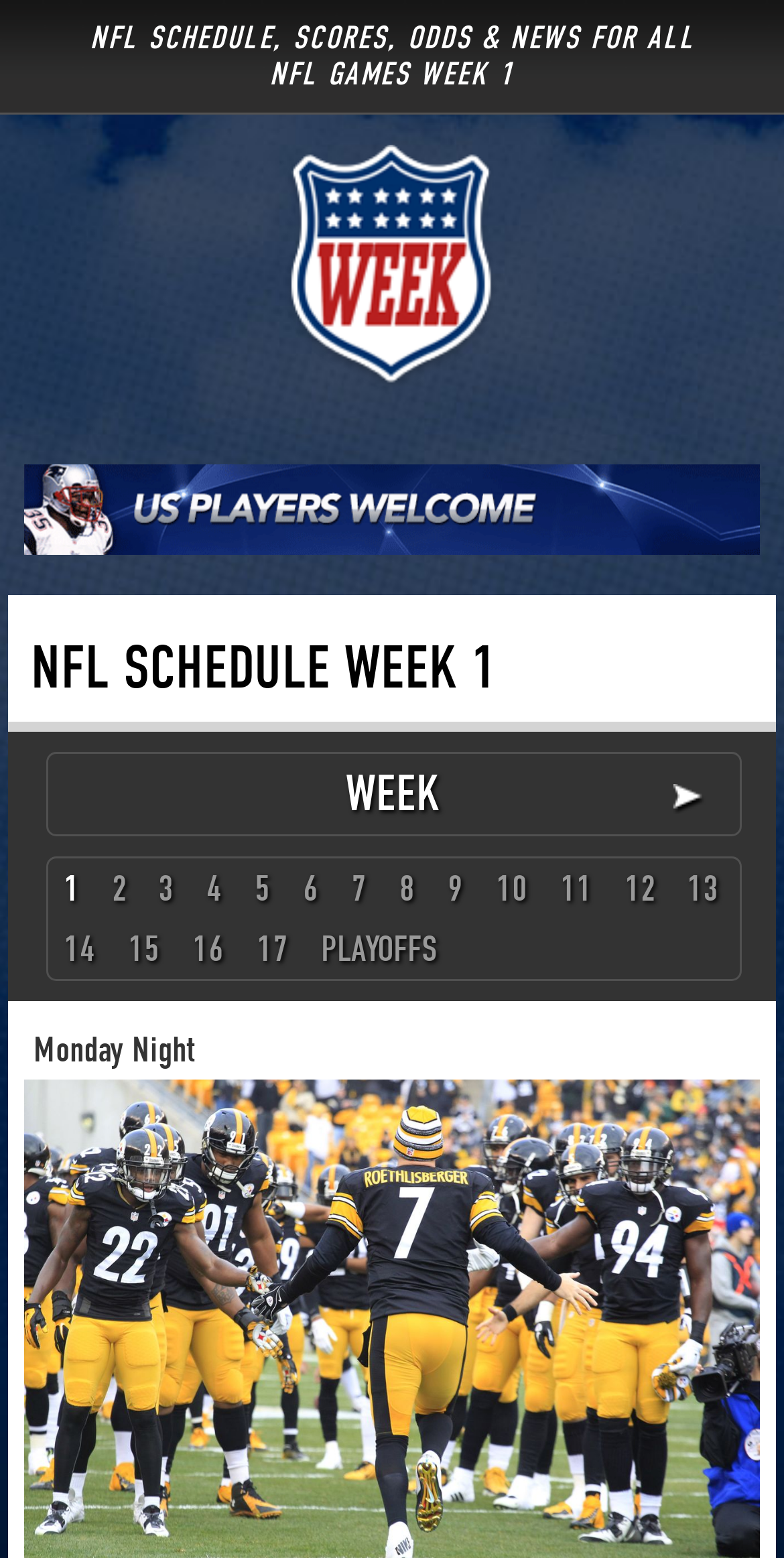Please identify the bounding box coordinates of the area I need to click to accomplish the following instruction: "Click on NFL SCHEDULE WEEK 1".

[0.039, 0.408, 0.634, 0.451]